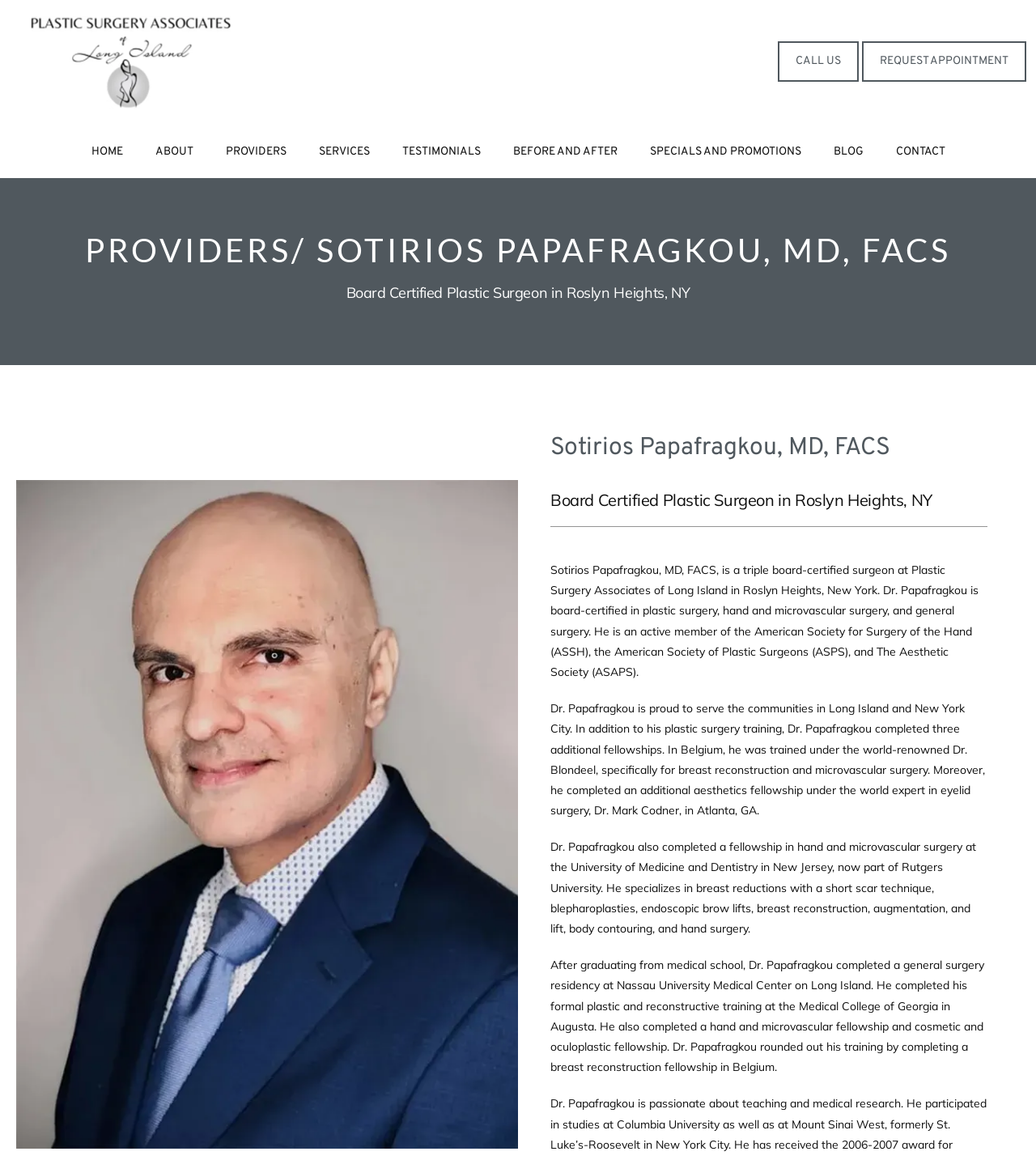Based on the image, give a detailed response to the question: What is the profession of Sotirios Papafragkou?

Based on the webpage content, Sotirios Papafragkou is a triple board-certified surgeon, and his profession is mentioned as a Board Certified Plastic Surgeon in Roslyn Heights, NY.